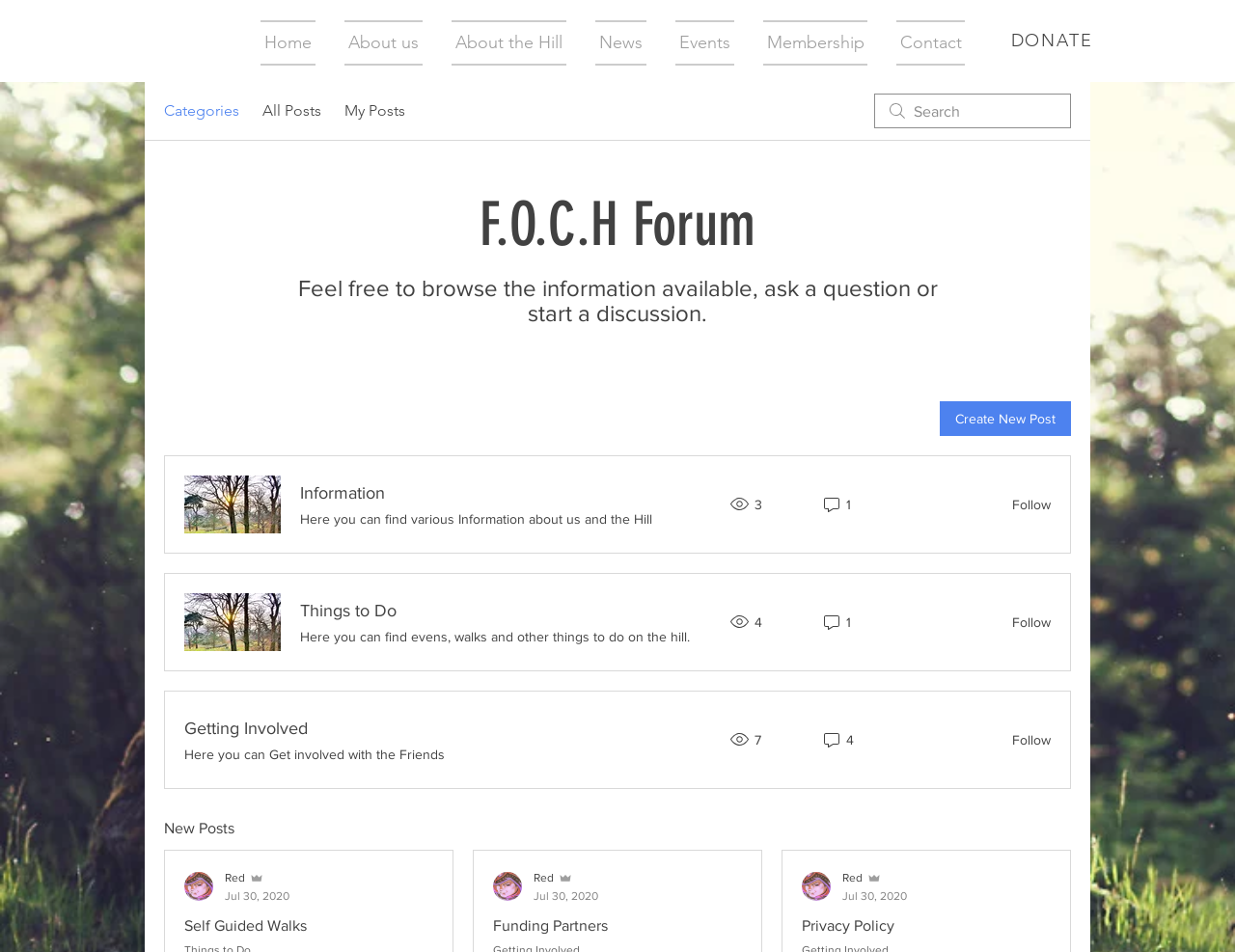Determine the bounding box coordinates for the element that should be clicked to follow this instruction: "Click on the 'Create New Post' button". The coordinates should be given as four float numbers between 0 and 1, in the format [left, top, right, bottom].

[0.761, 0.421, 0.867, 0.458]